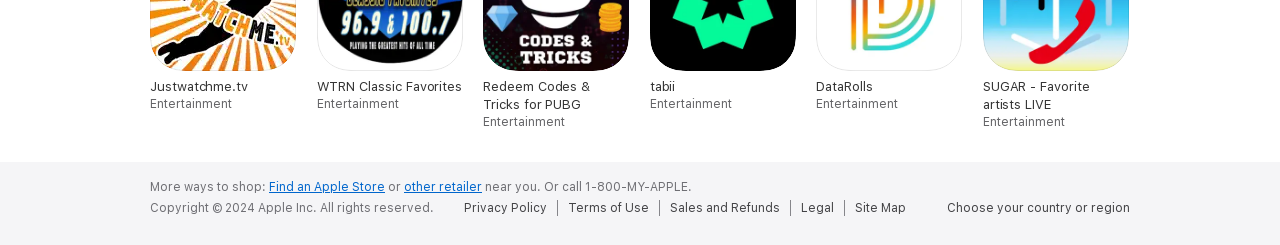Identify the bounding box coordinates of the section to be clicked to complete the task described by the following instruction: "View Privacy Policy". The coordinates should be four float numbers between 0 and 1, formatted as [left, top, right, bottom].

[0.362, 0.814, 0.435, 0.88]